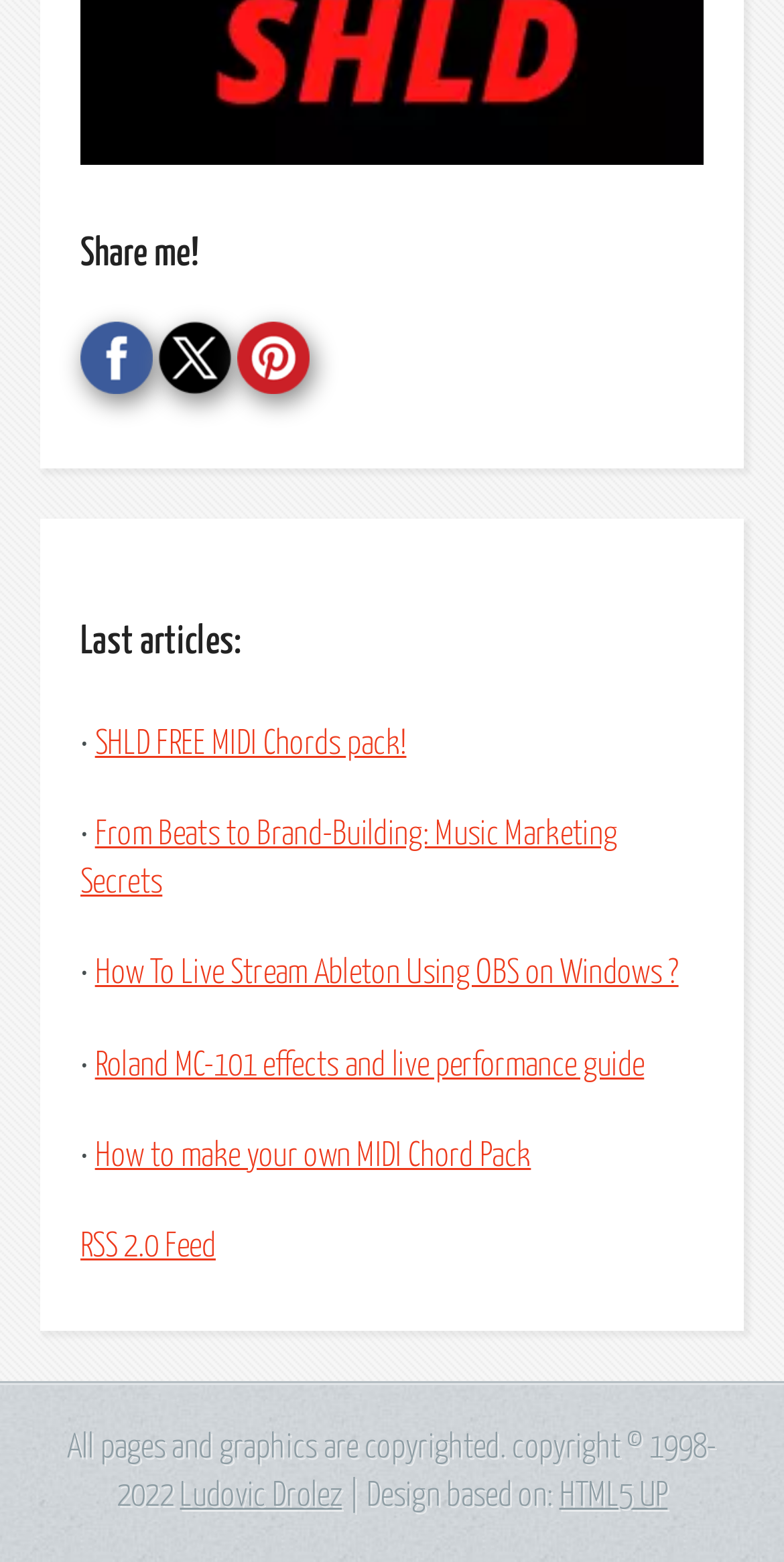What is the title of the first article?
Using the information from the image, give a concise answer in one word or a short phrase.

SHLD FREE MIDI Chords pack!